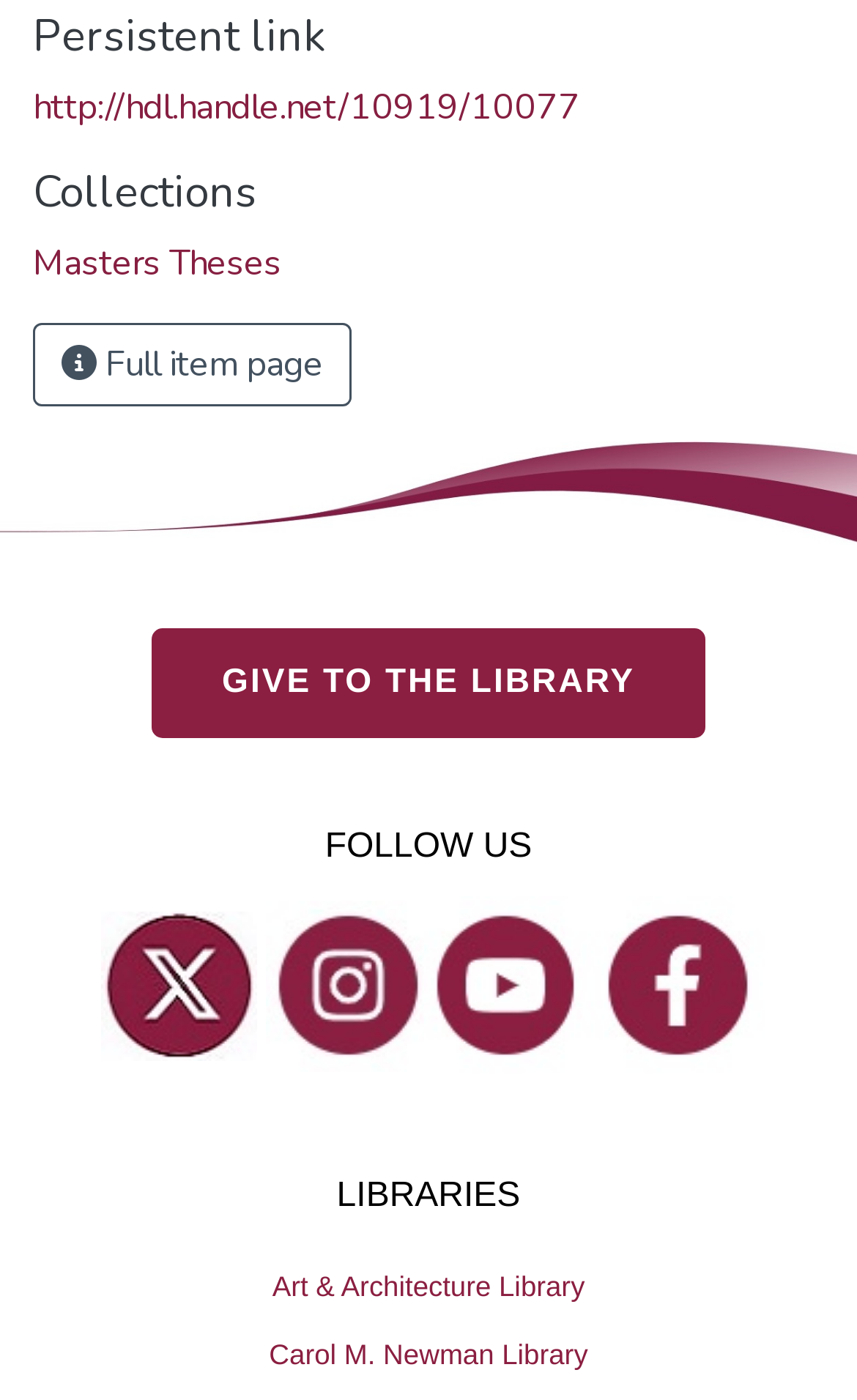What is the name of the library with an architecture theme?
Refer to the image and respond with a one-word or short-phrase answer.

Art & Architecture Library